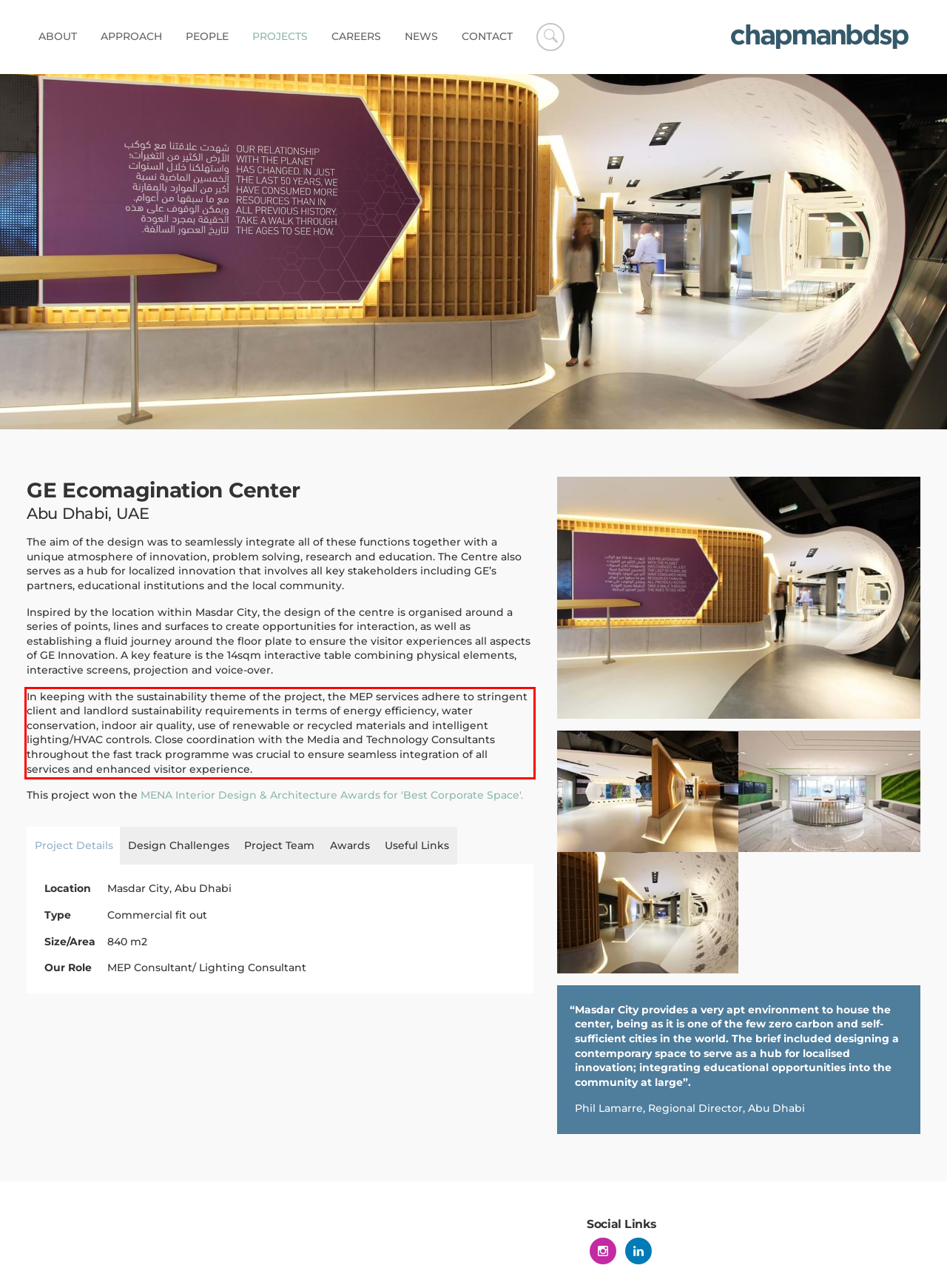You have a screenshot of a webpage where a UI element is enclosed in a red rectangle. Perform OCR to capture the text inside this red rectangle.

In keeping with the sustainability theme of the project, the MEP services adhere to stringent client and landlord sustainability requirements in terms of energy efficiency, water conservation, indoor air quality, use of renewable or recycled materials and intelligent lighting/HVAC controls. Close coordination with the Media and Technology Consultants throughout the fast track programme was crucial to ensure seamless integration of all services and enhanced visitor experience.